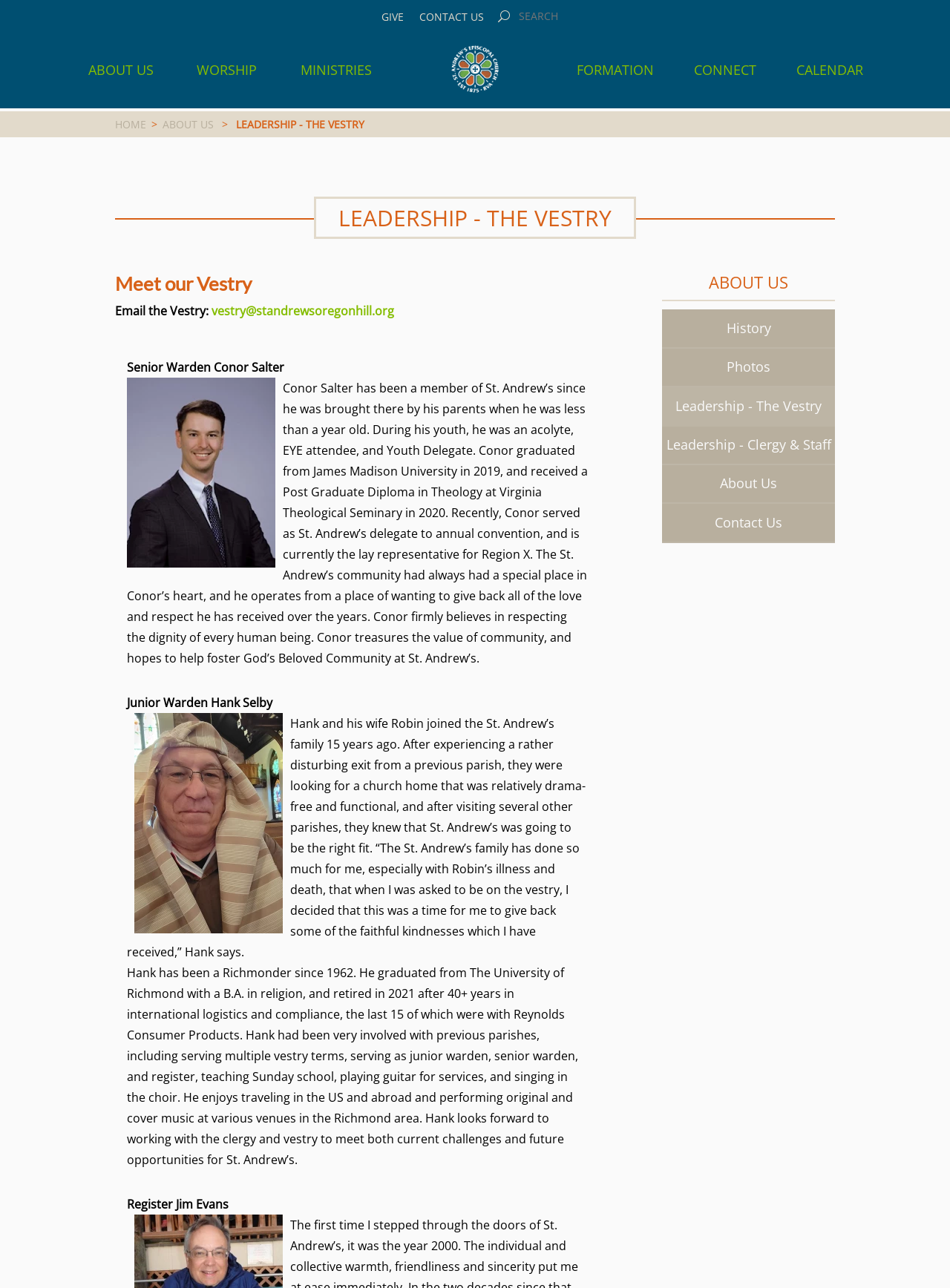Find the bounding box coordinates of the element to click in order to complete this instruction: "Enter your name". The bounding box coordinates must be four float numbers between 0 and 1, denoted as [left, top, right, bottom].

None